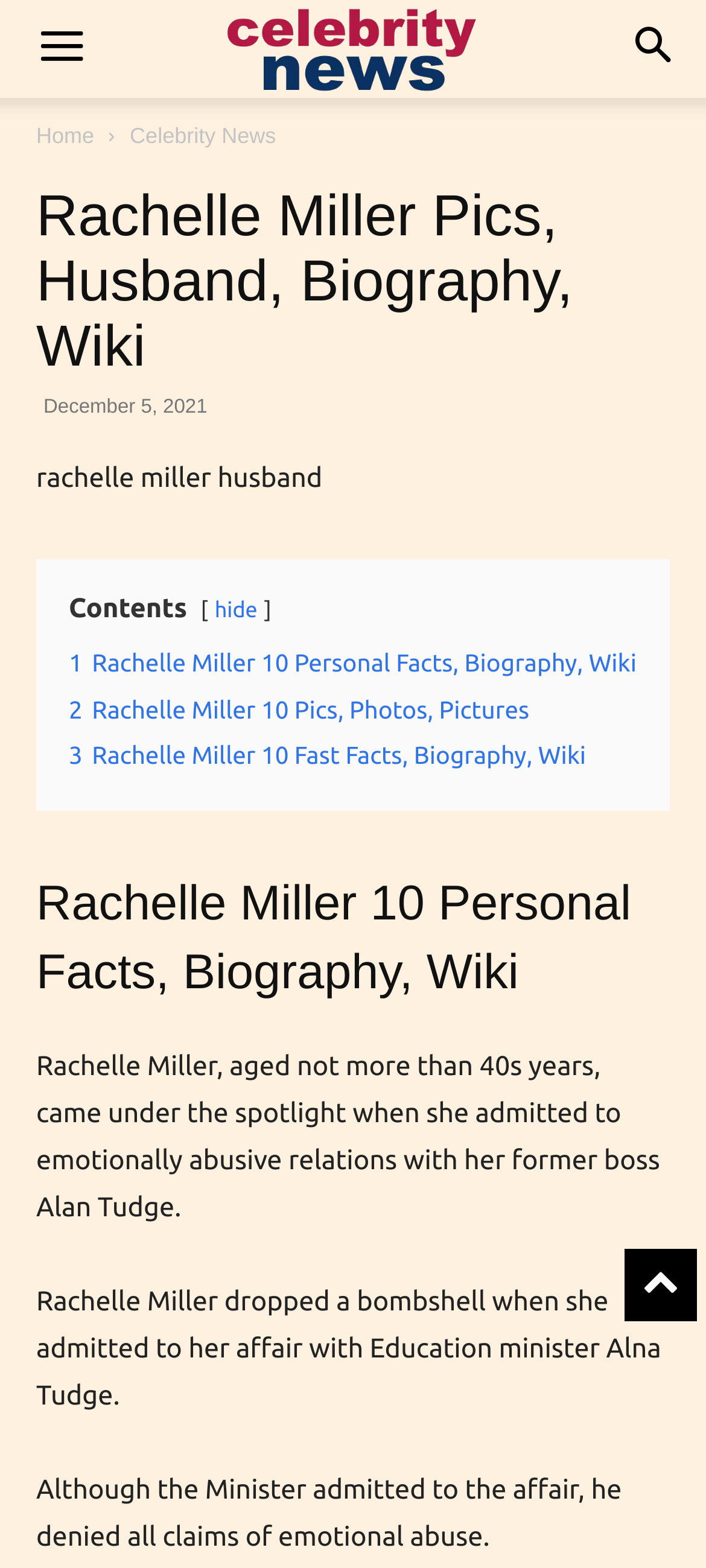Please identify the bounding box coordinates of the area that needs to be clicked to follow this instruction: "Search for celebrity news".

[0.856, 0.0, 1.0, 0.062]